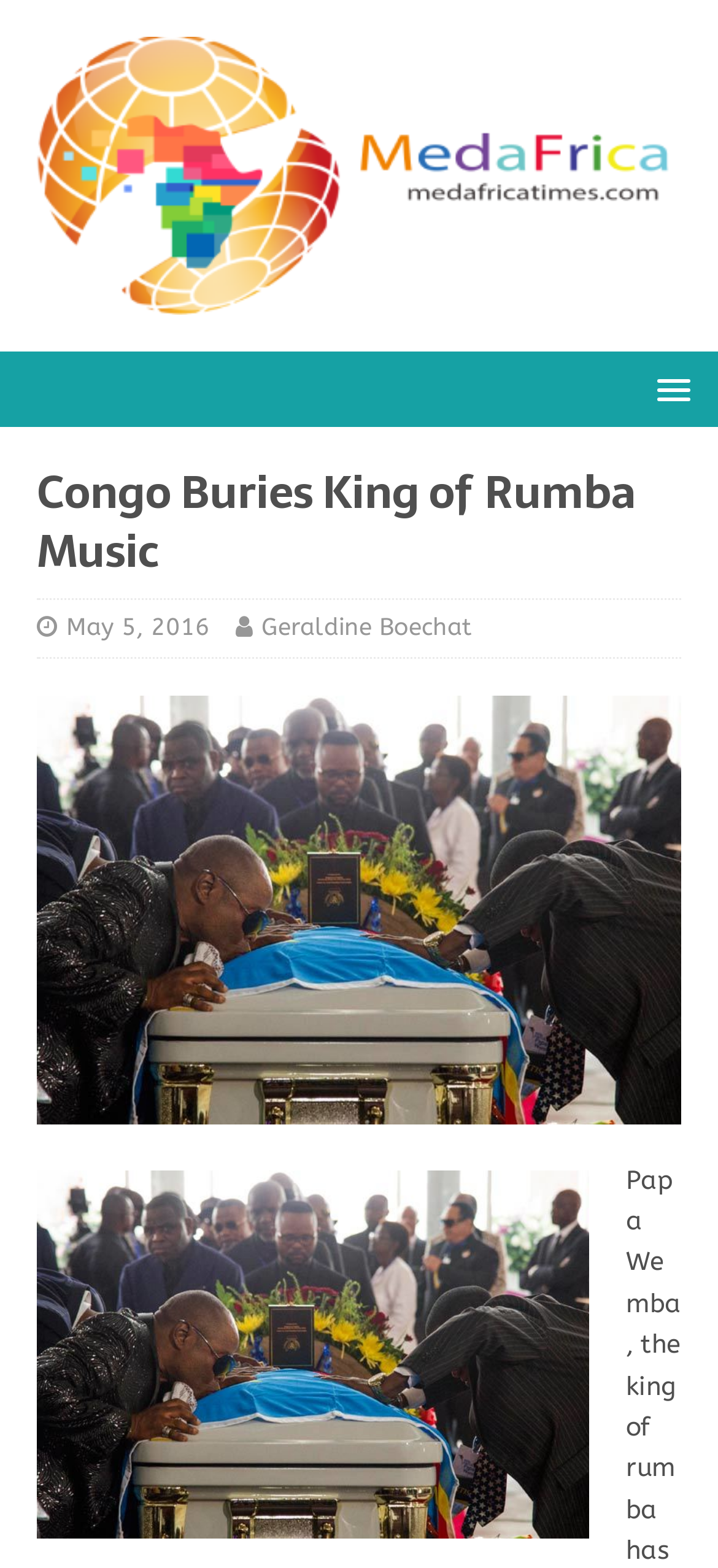Generate a comprehensive description of the contents of the webpage.

The webpage is about the news article "Congo Buries King of Rumba Music" from Medafrica Times. At the top, there is a logo of Medafrica Times, which is an image, accompanied by a link to the website. Below the logo, there is a menu link on the right side.

The main content of the webpage is a news article with a heading "Congo Buries King of Rumba Music" at the top. Below the heading, there are two links, one showing the date "May 5, 2016" and the other showing the author's name "Geraldine Boechat". 

Underneath the links, there is a large figure, which is likely an image related to the news article, taking up most of the remaining space on the webpage.